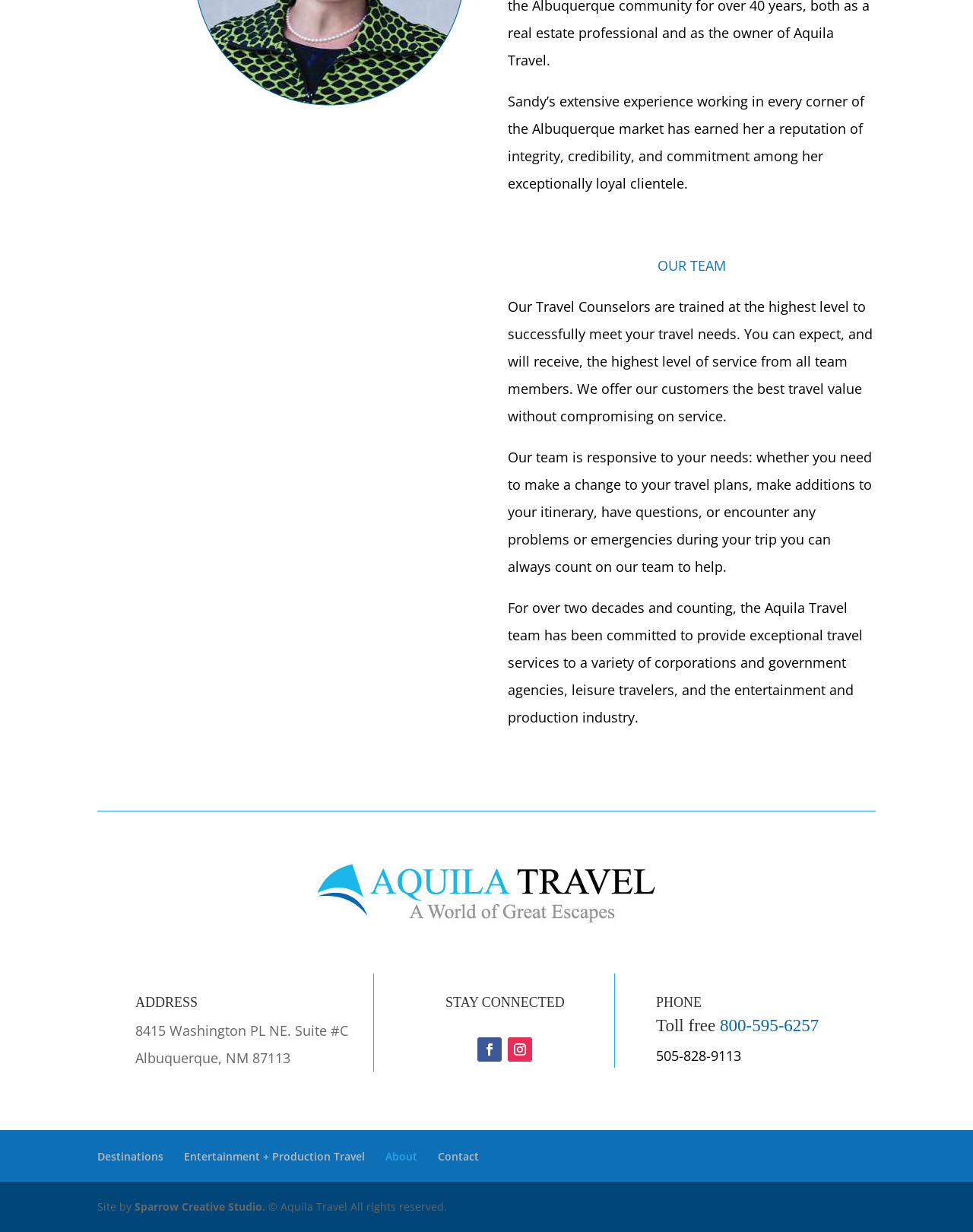How many phone numbers are listed?
Please respond to the question with a detailed and thorough explanation.

There are two phone numbers listed: 'Toll free 800-595-6257' and '505-828-9113', which can be found in the 'PHONE' section of the webpage.